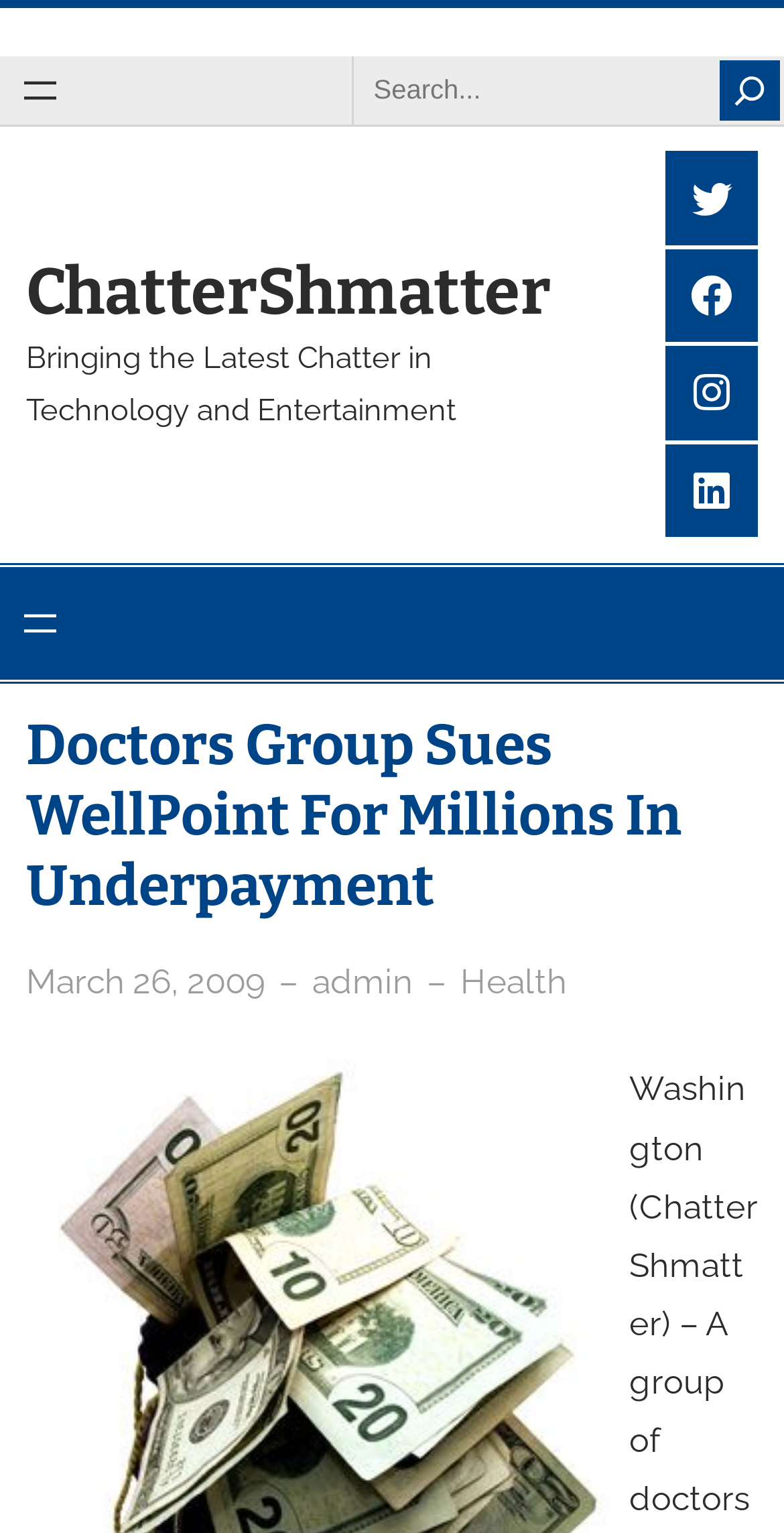Find the bounding box coordinates of the clickable region needed to perform the following instruction: "View Twitter profile". The coordinates should be provided as four float numbers between 0 and 1, i.e., [left, top, right, bottom].

[0.848, 0.099, 0.967, 0.16]